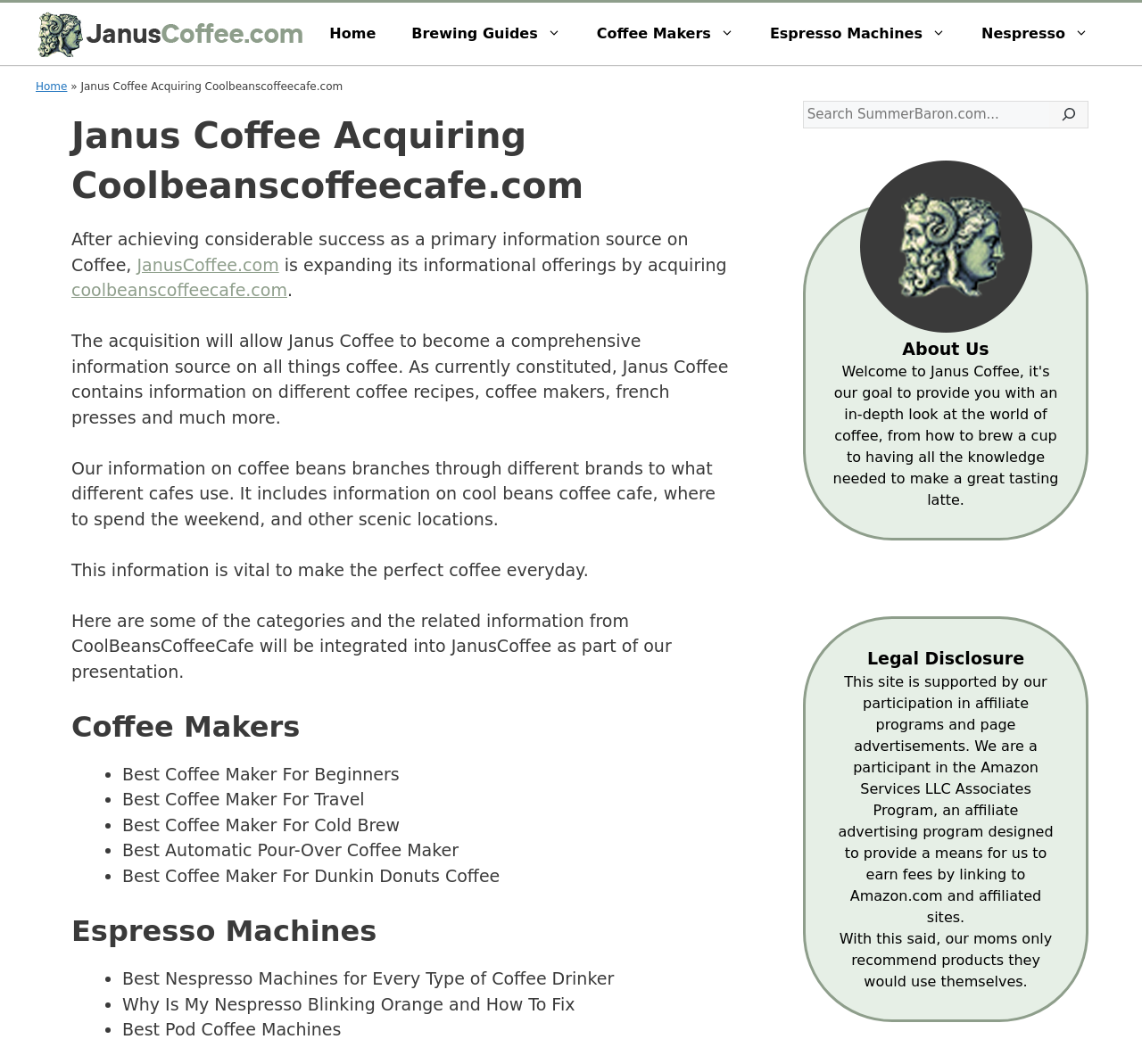Specify the bounding box coordinates for the region that must be clicked to perform the given instruction: "Click on the 'Espresso Machines' heading".

[0.062, 0.859, 0.645, 0.891]